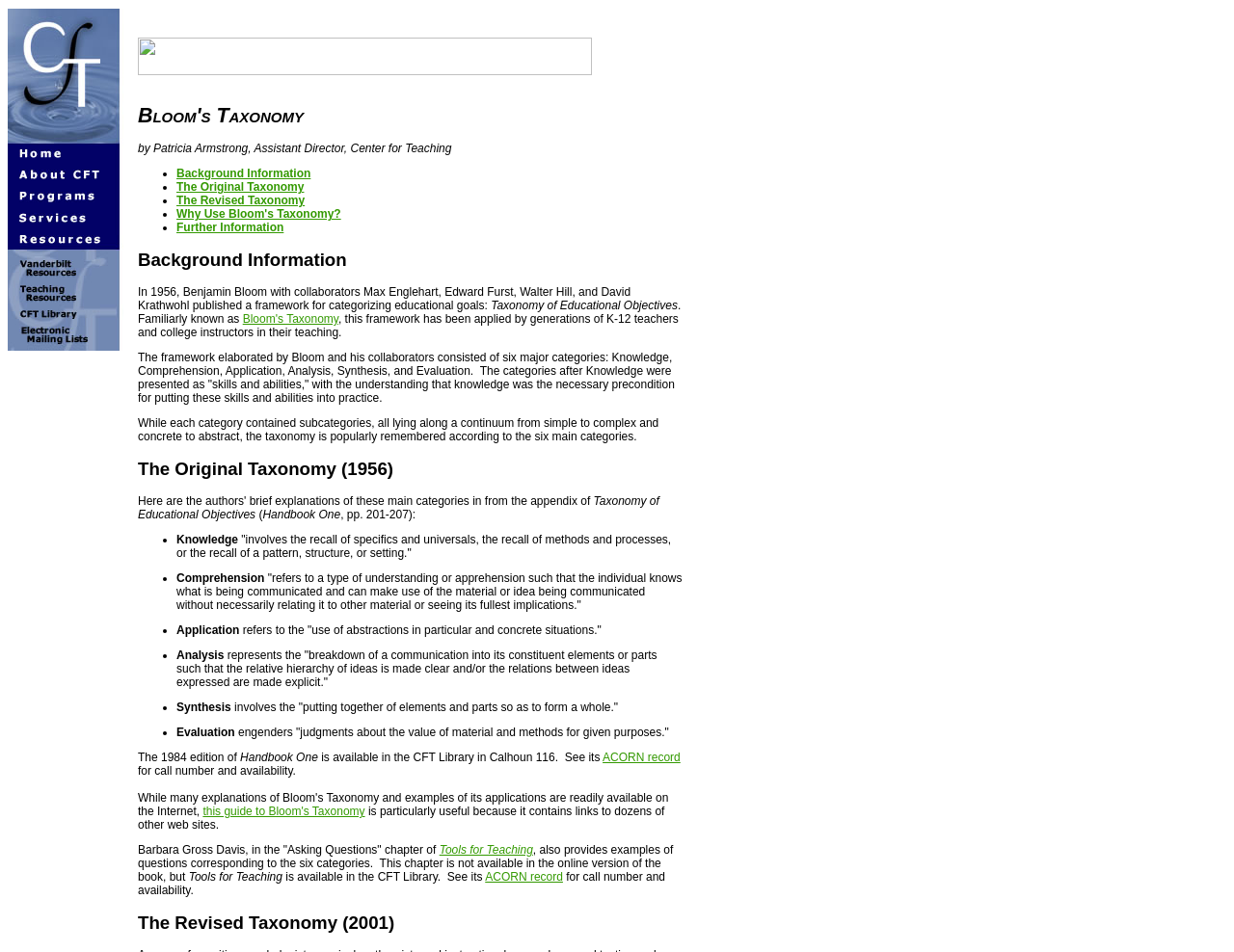Locate the bounding box coordinates of the item that should be clicked to fulfill the instruction: "click the link in the first row".

[0.016, 0.155, 0.049, 0.169]